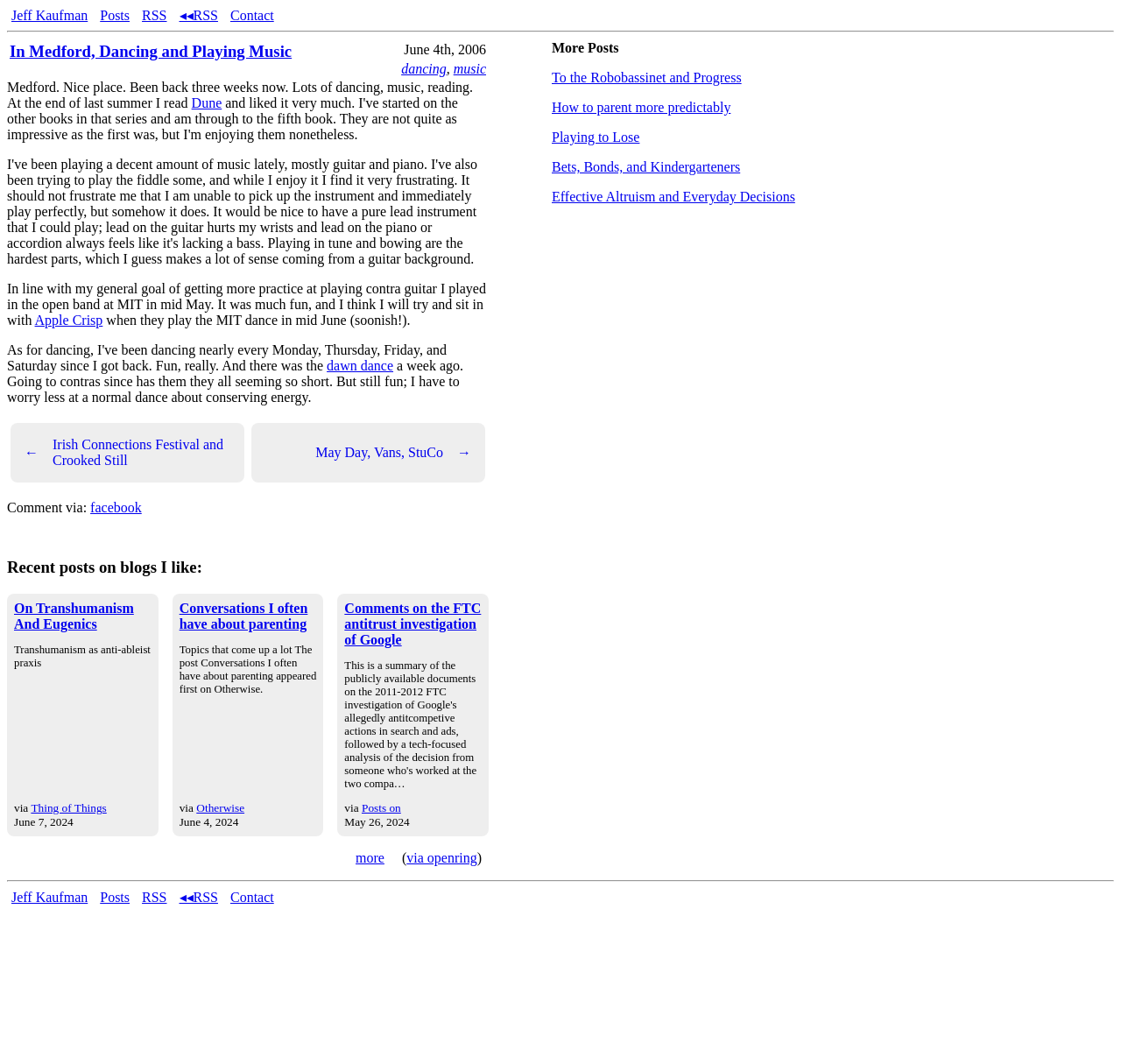Locate the bounding box coordinates of the element's region that should be clicked to carry out the following instruction: "Click on the link to see more posts". The coordinates need to be four float numbers between 0 and 1, i.e., [left, top, right, bottom].

[0.317, 0.799, 0.343, 0.813]